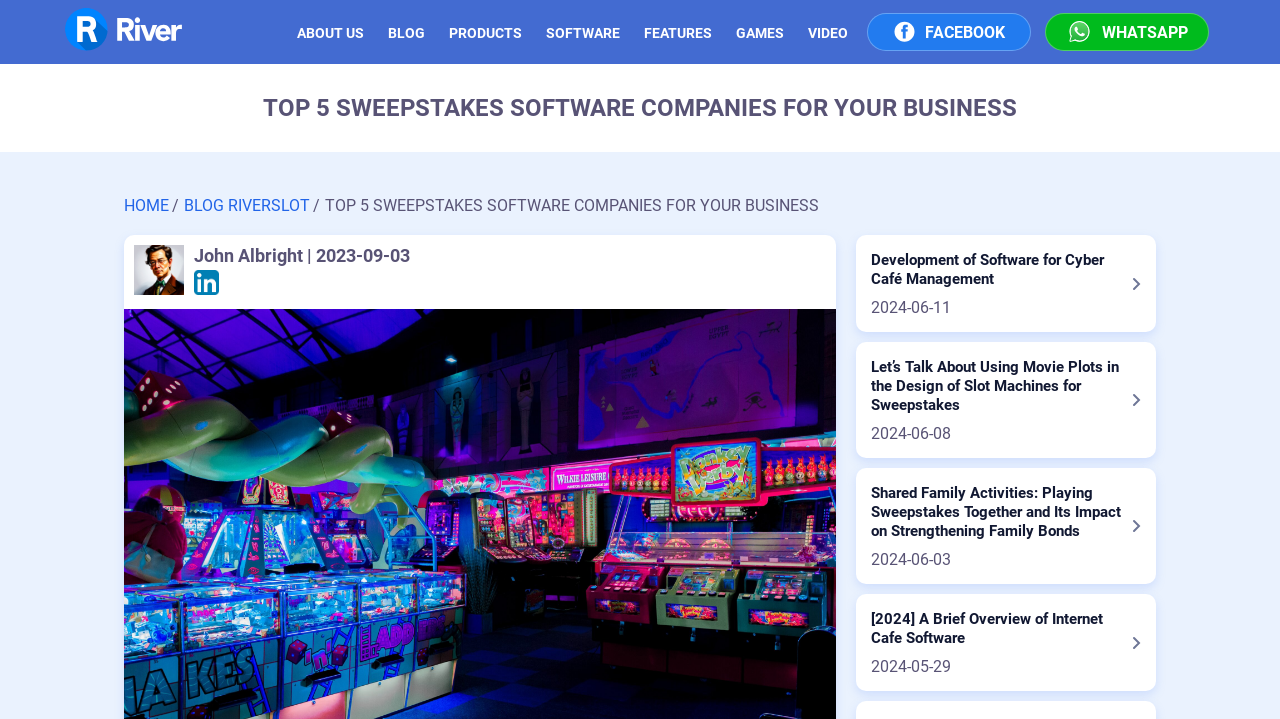Determine the bounding box coordinates of the region that needs to be clicked to achieve the task: "Visit the 'SOFTWARE' page".

[0.427, 0.035, 0.484, 0.057]